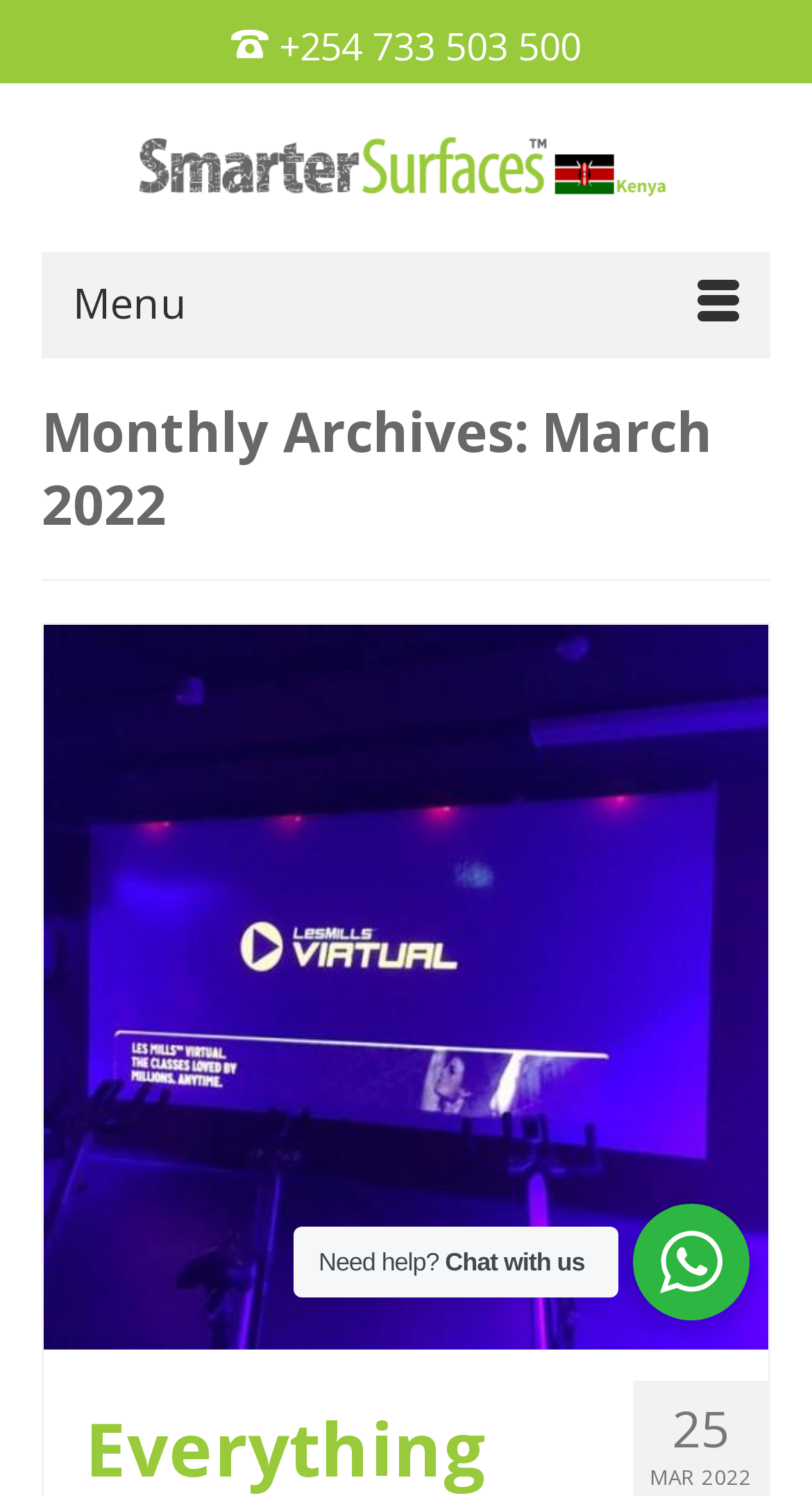Determine which piece of text is the heading of the webpage and provide it.

Monthly Archives: March 2022